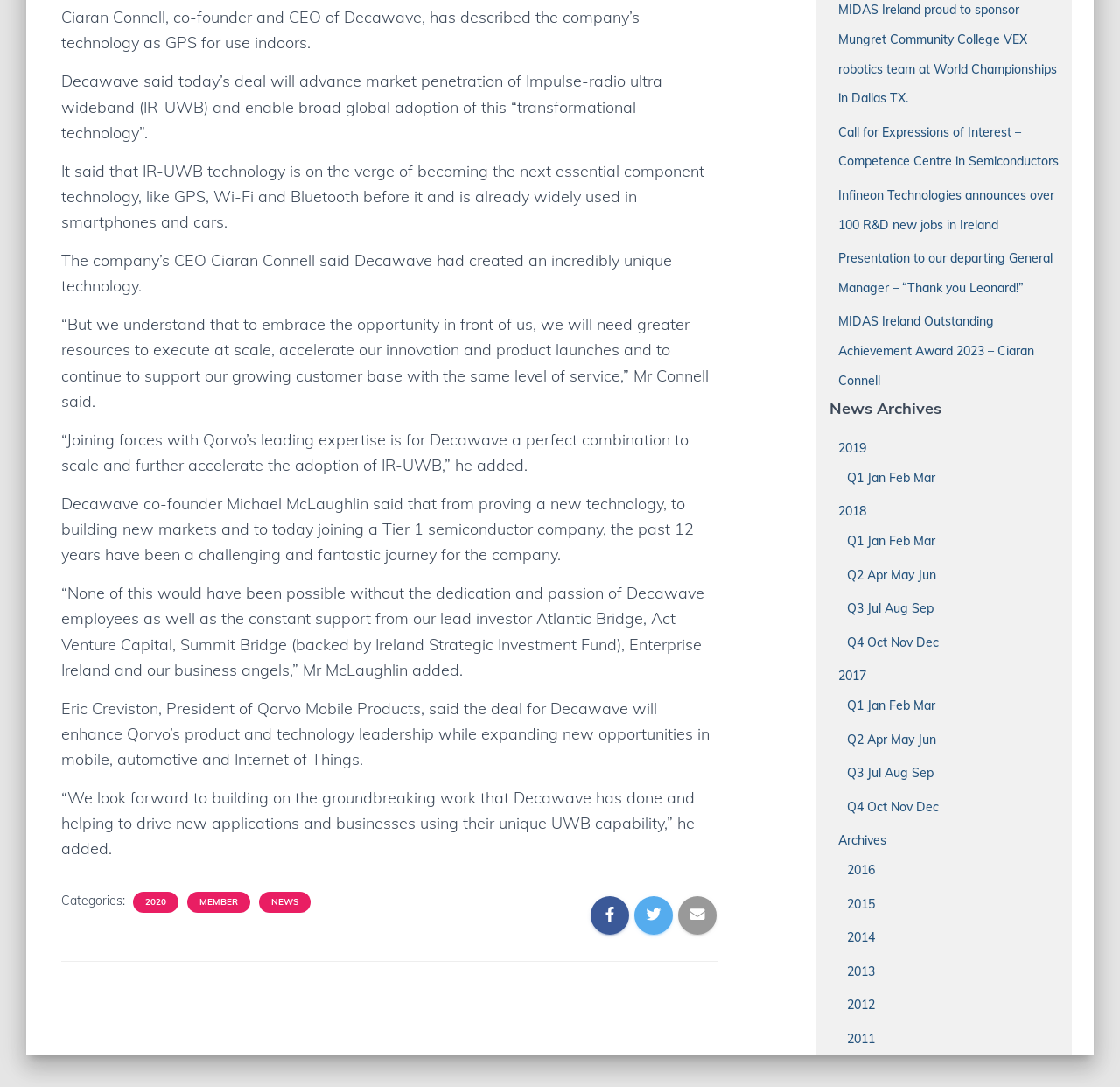Please determine the bounding box coordinates for the element with the description: "parent_node: JOB CENTRE".

[0.949, 0.463, 0.988, 0.503]